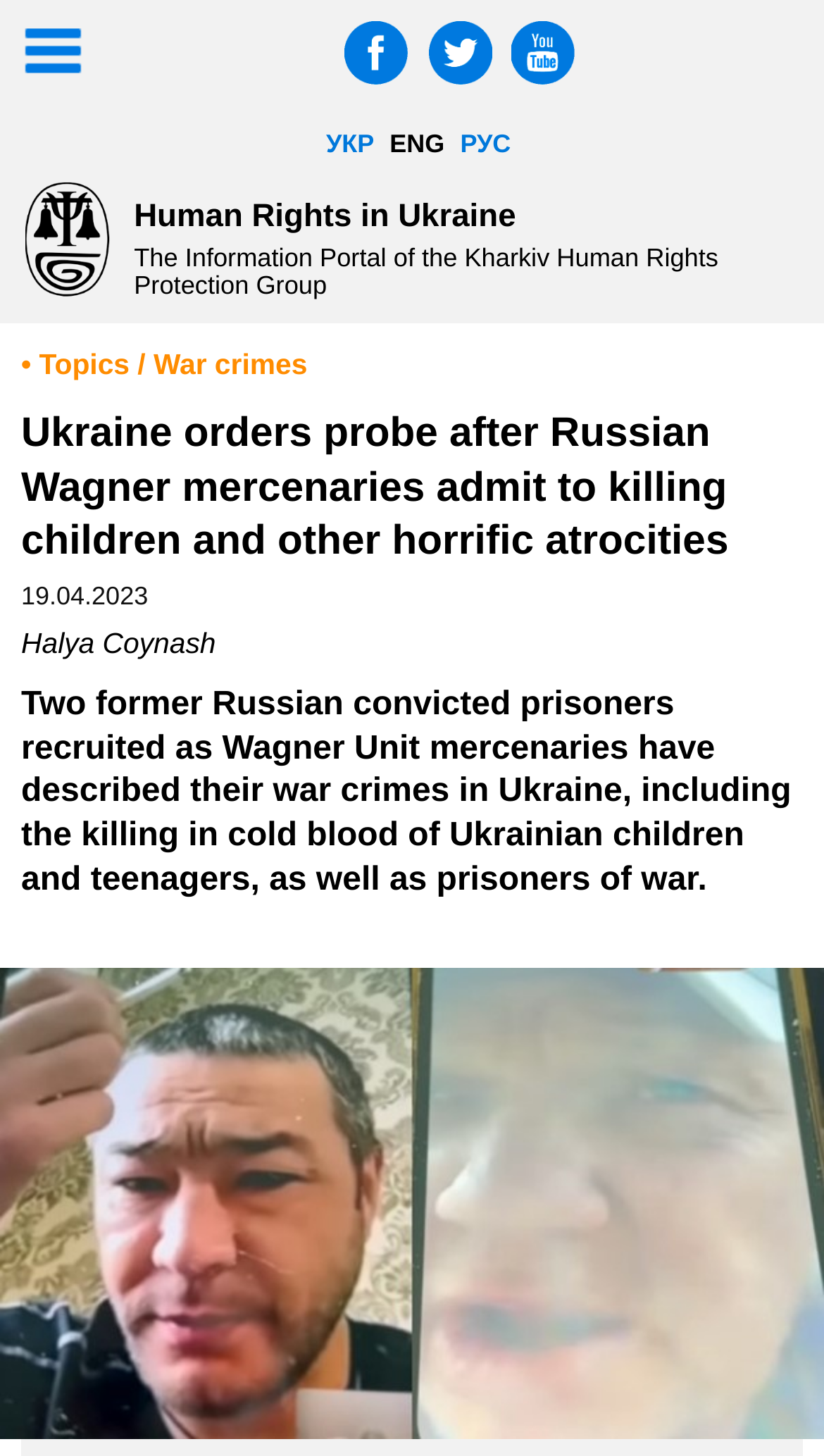Please identify the bounding box coordinates of the element I need to click to follow this instruction: "View the image of Azamat Uldarov and Alexei Savichev".

[0.0, 0.665, 1.0, 0.988]